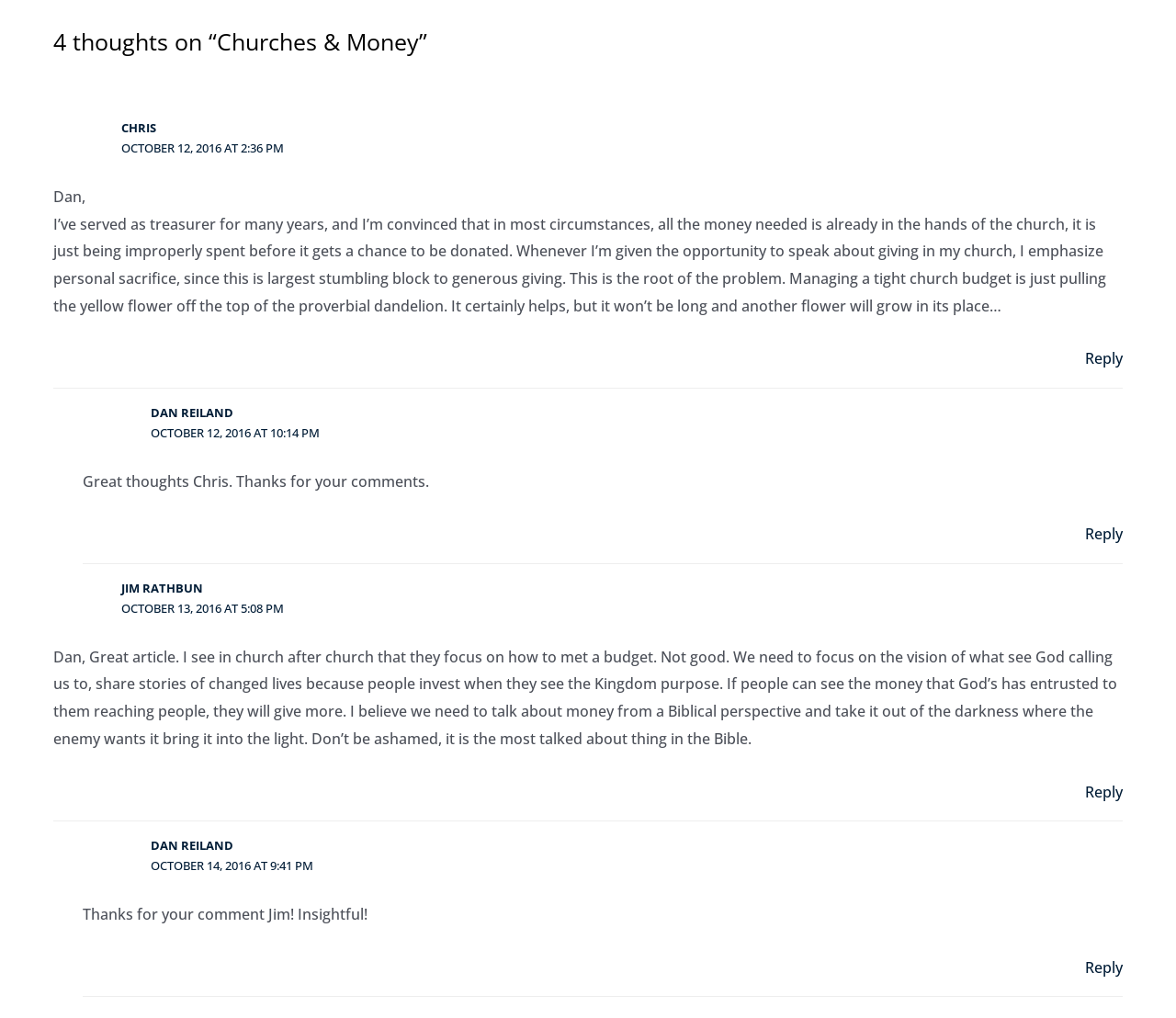Locate the bounding box of the UI element described in the following text: "Dan Reiland".

[0.128, 0.397, 0.199, 0.413]